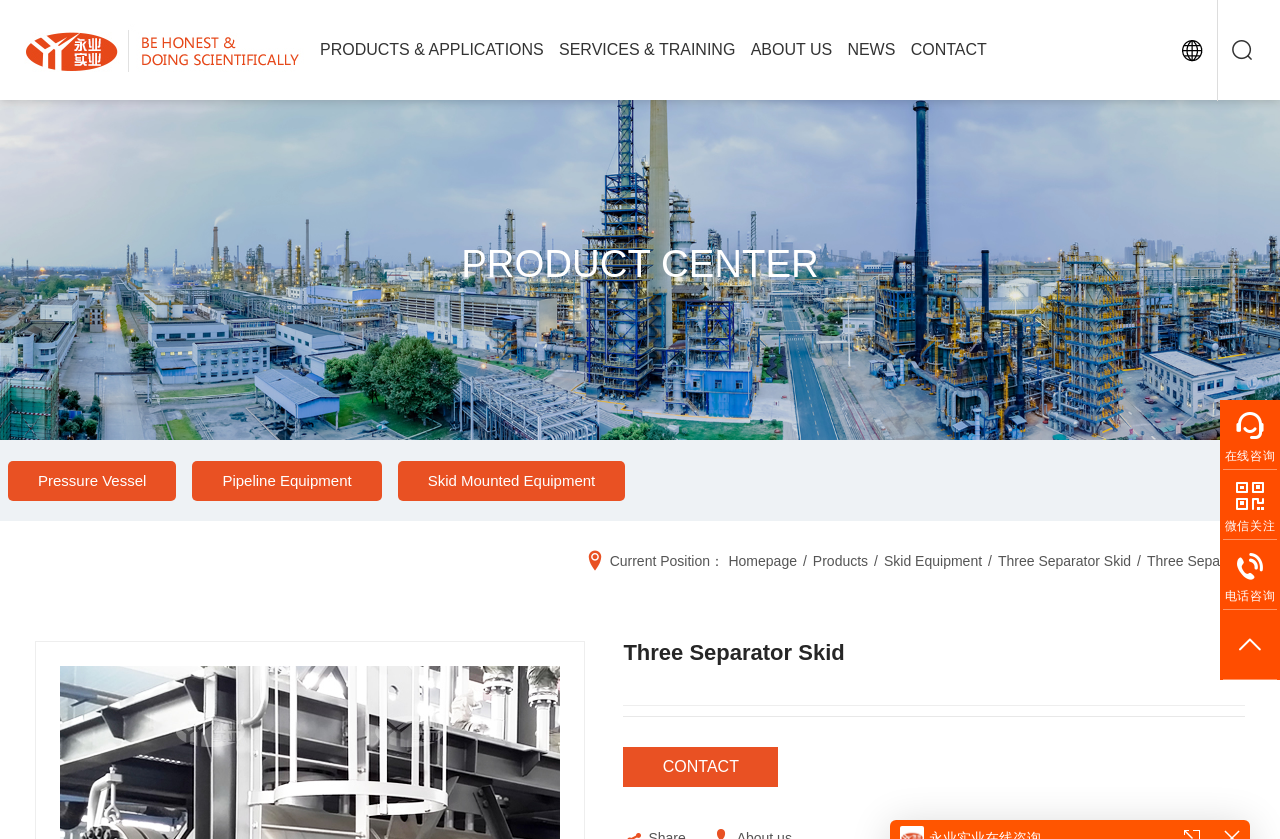How many main navigation links are there?
We need a detailed and exhaustive answer to the question. Please elaborate.

The main navigation links are located at the top of the webpage, and they are 'PRODUCTS & APPLICATIONS', 'SERVICES & TRAINING', 'ABOUT US', 'NEWS', and 'CONTACT'. These links are separated by a small gap and have a similar design.